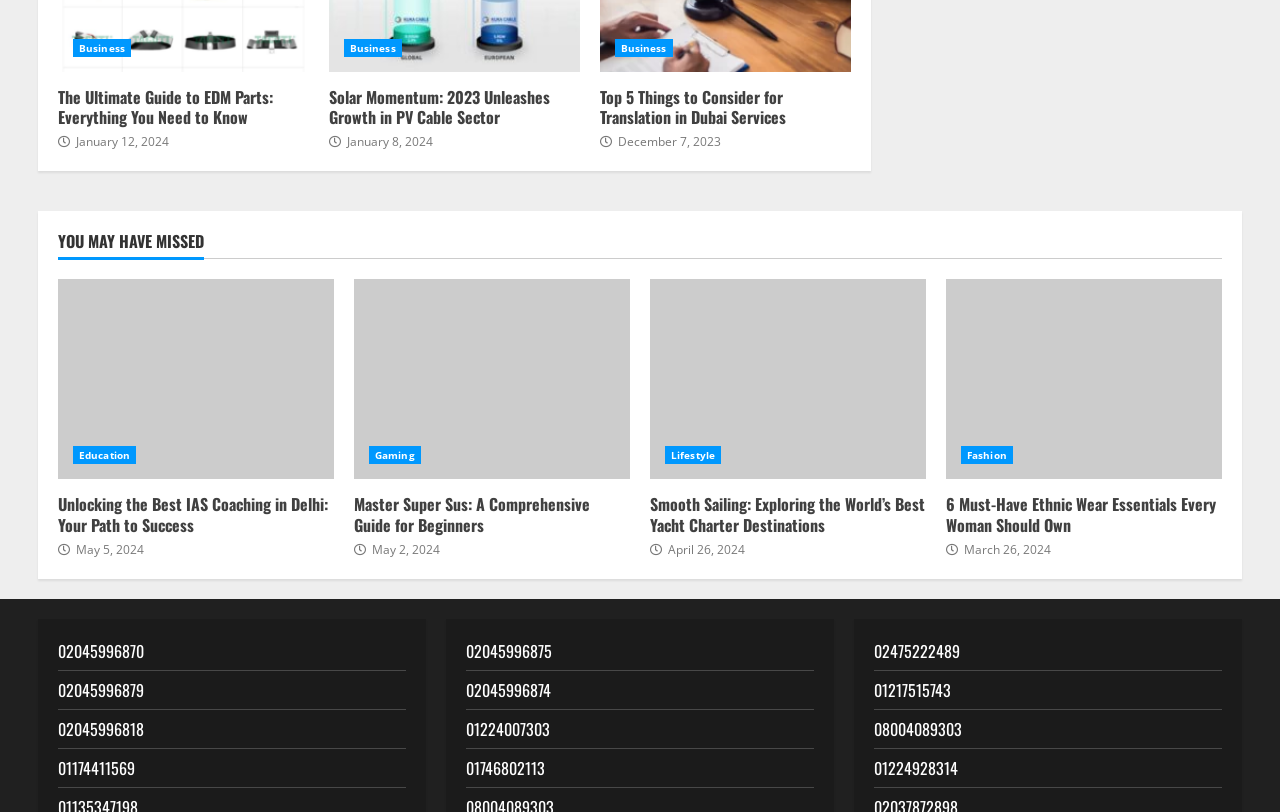What is the category of the article 'The Ultimate Guide to EDM Parts: Everything You Need to Know'?
Could you please answer the question thoroughly and with as much detail as possible?

The category of the article 'The Ultimate Guide to EDM Parts: Everything You Need to Know' can be determined by looking at the link 'Business' above the article title, which indicates that the article belongs to the Business category.